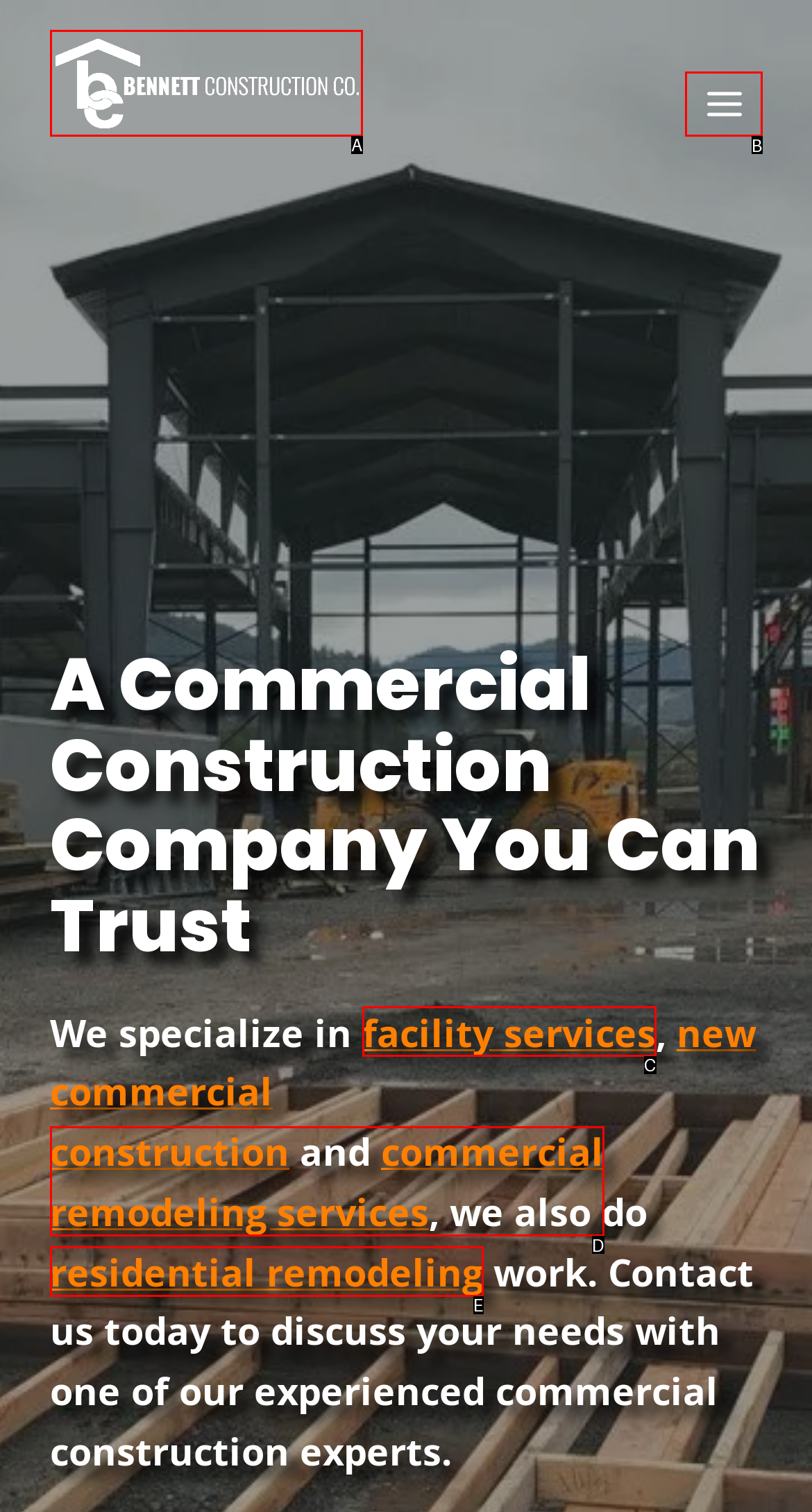Tell me which one HTML element best matches the description: commercial remodeling services
Answer with the option's letter from the given choices directly.

D